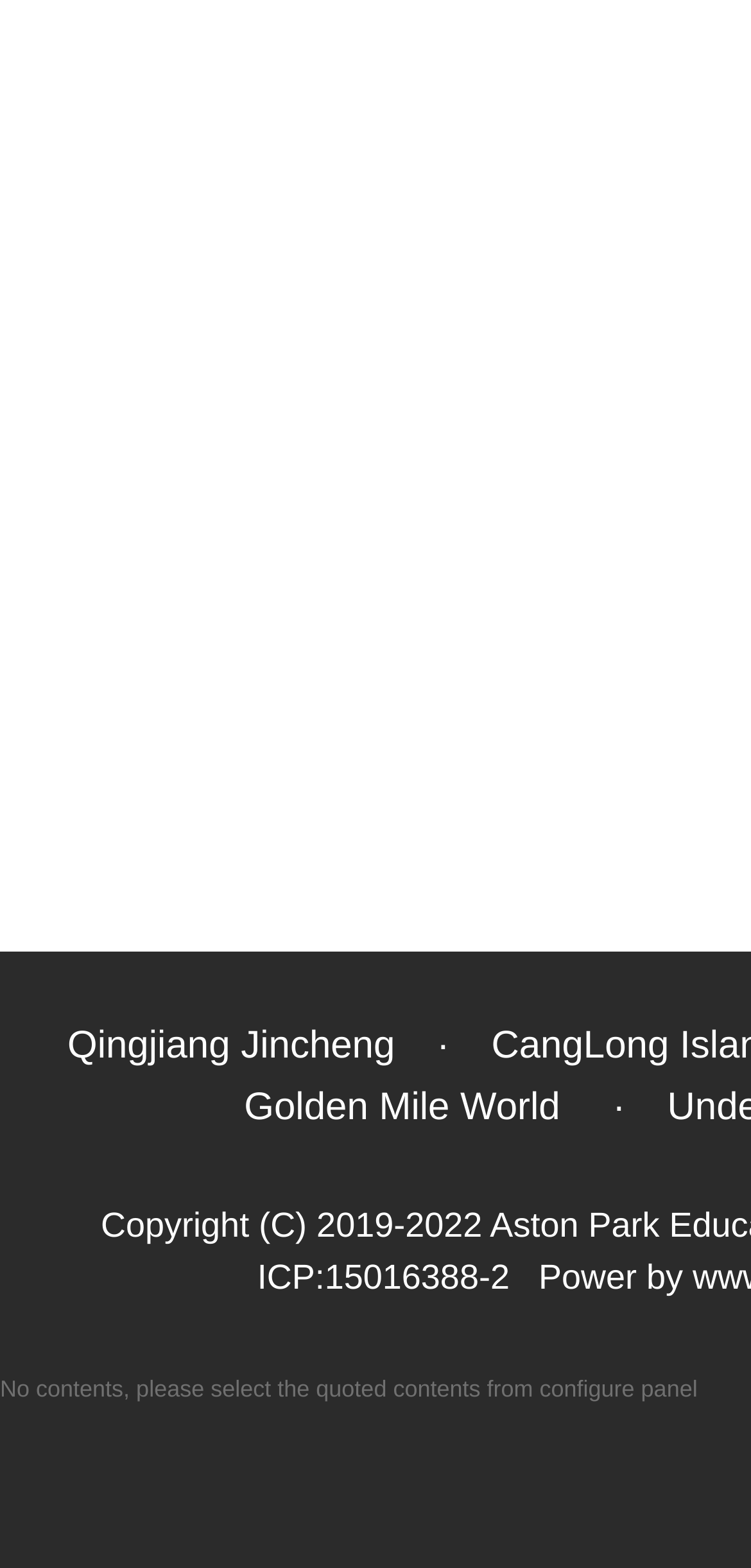Using the provided element description: "parent_node: What Now title="What Now"", identify the bounding box coordinates. The coordinates should be four floats between 0 and 1 in the order [left, top, right, bottom].

None